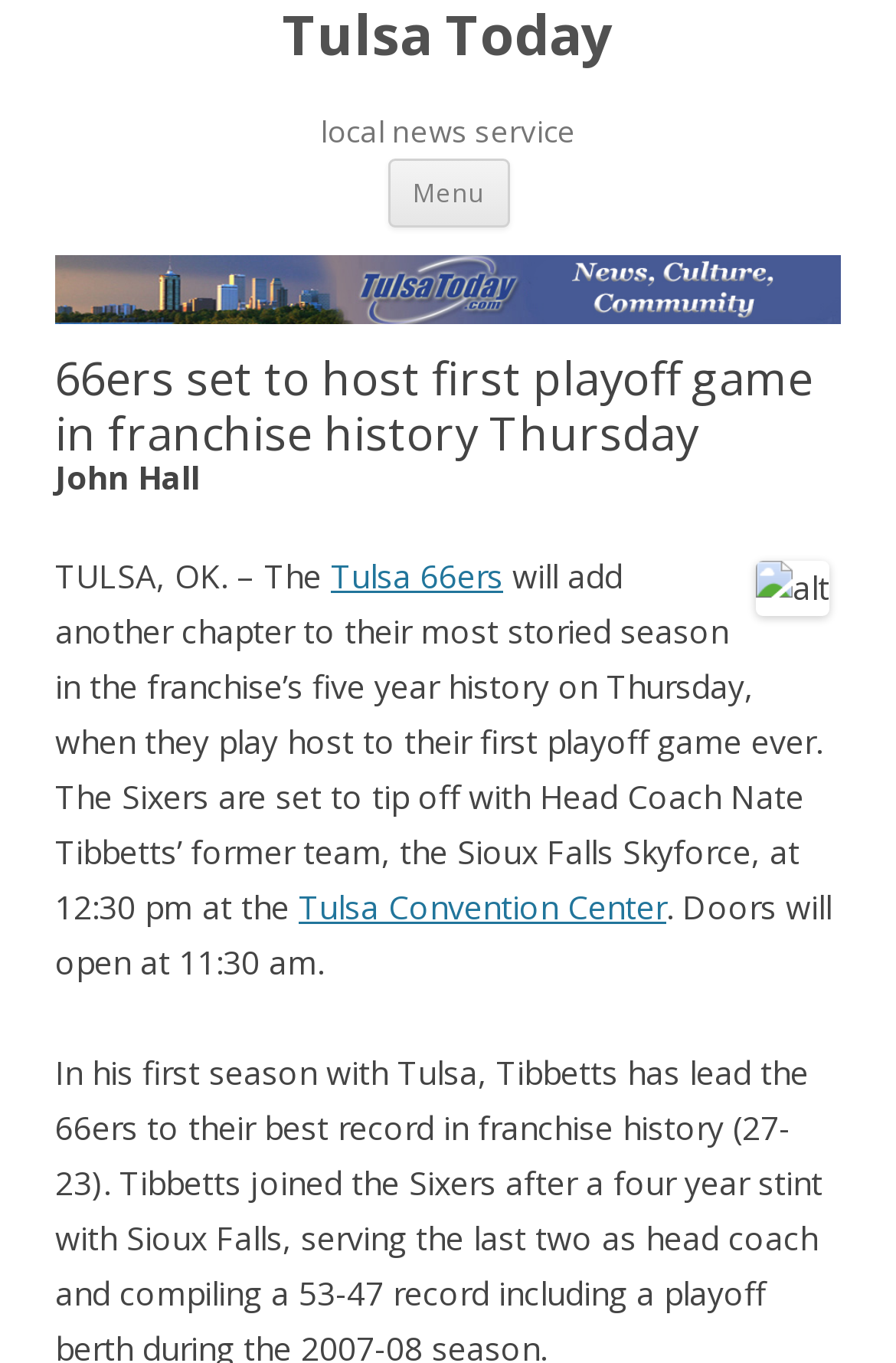Provide a thorough summary of the webpage.

The webpage is about the Tulsa 66ers, a sports team, and their upcoming playoff game. At the top left of the page, there is a heading that reads "Tulsa Today", which is also a link. Below it, there is a smaller heading that says "local news service". To the right of these headings, there is a "Menu" heading, followed by a "Skip to content" link.

The main content of the page is a news article about the Tulsa 66ers. The article's title, "66ers set to host first playoff game in franchise history Thursday", is a heading that spans almost the entire width of the page. Below the title, there is a byline heading that reads "John Hall". 

The article's text starts with "TULSA, OK. – The" and continues to describe the team's upcoming game, including the opponent, time, and location. The text also includes links to "Tulsa 66ers" and "Tulsa Convention Center". There is an image on the right side of the page, but its content is not described.

In total, there are three headings, five links, one image, and four blocks of static text on the page. The layout is organized, with clear headings and concise text that makes it easy to follow.